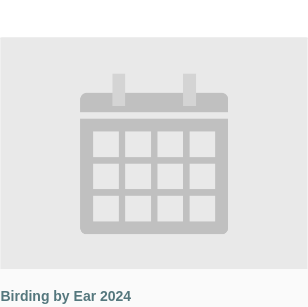Provide a comprehensive description of the image.

This image promotes the "Birding by Ear 2024" event, featuring a stylized calendar graphic, symbolizing the scheduling aspect of the event. Below the illustration, the event title is presented in a clean, modern typography, reinforcing its importance. The calendar visual suggests organization and planning, inviting potential attendees to mark their calendars for this bird-related experience. This event is likely geared toward nature enthusiasts and birdwatchers, emphasizing an educational and engaging opportunity to explore avian life through auditory observation.